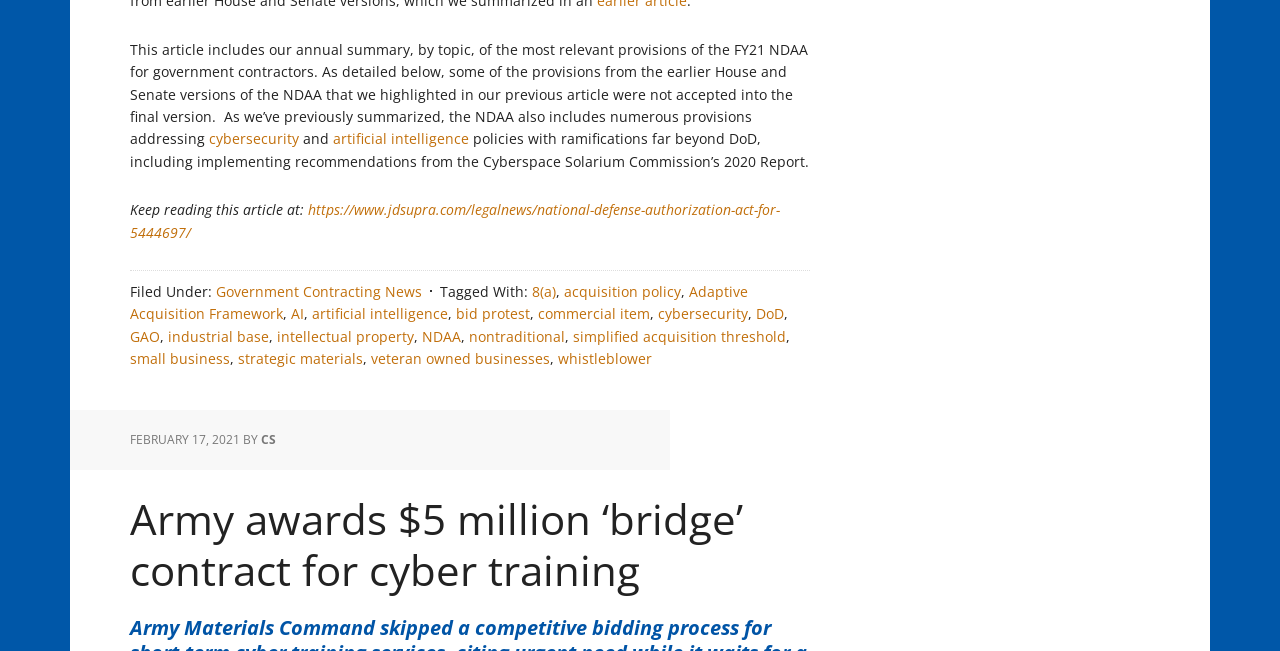What is the date of the article?
Based on the image content, provide your answer in one word or a short phrase.

February 17, 2021